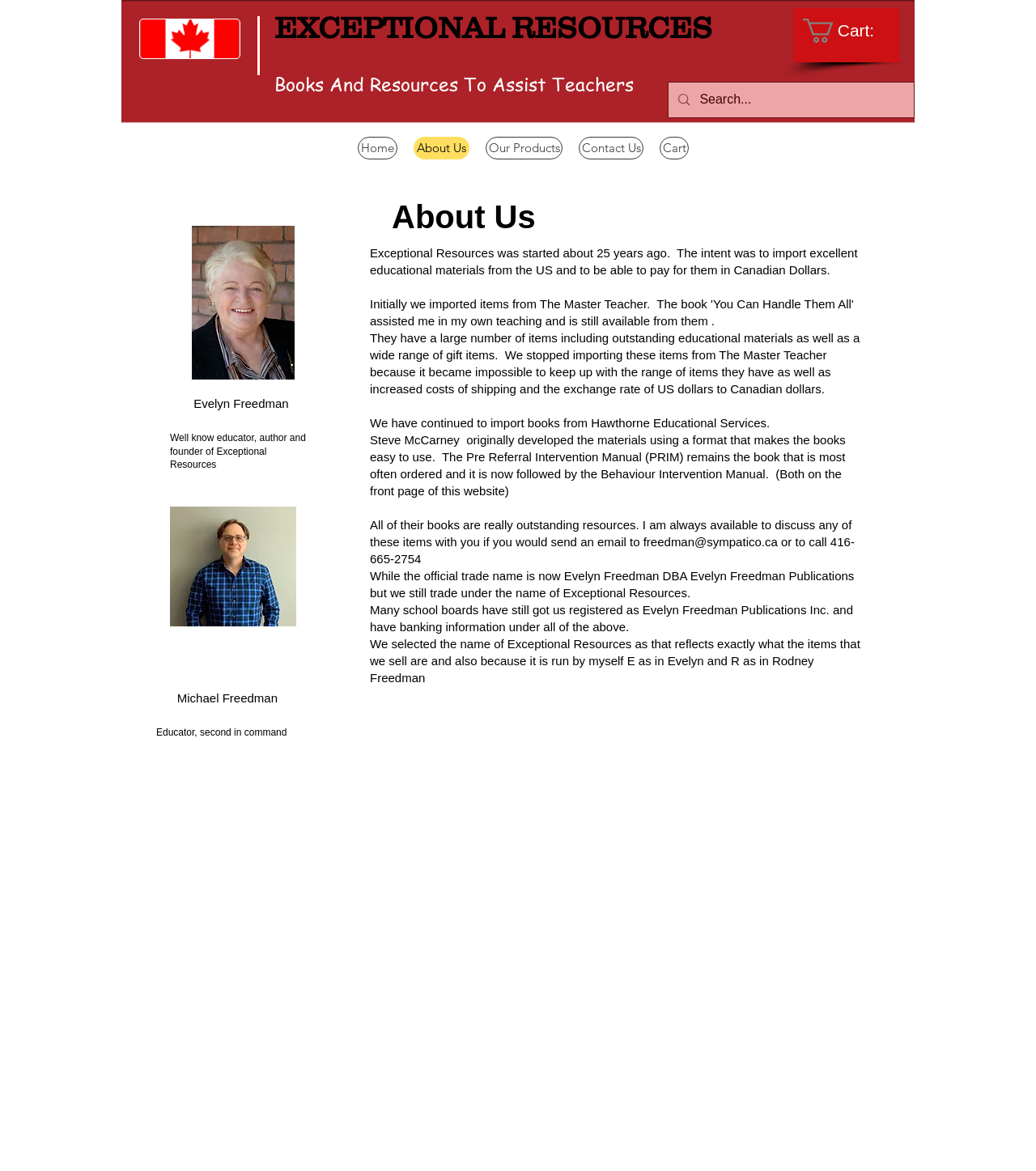Please locate the clickable area by providing the bounding box coordinates to follow this instruction: "Click the 'About Us' link".

[0.378, 0.166, 0.87, 0.205]